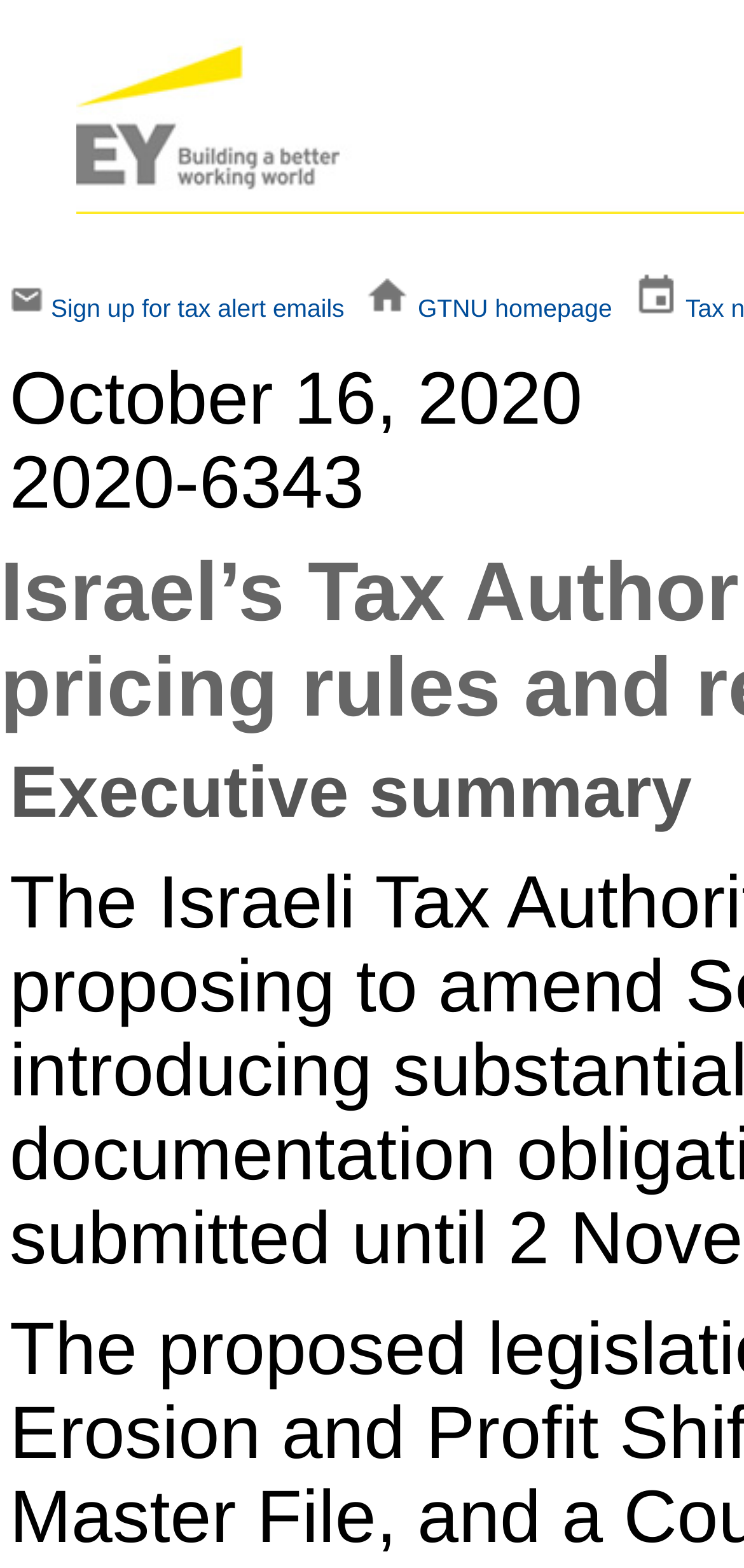Identify the bounding box for the UI element described as: "GTNU homepage". Ensure the coordinates are four float numbers between 0 and 1, formatted as [left, top, right, bottom].

[0.562, 0.187, 0.823, 0.206]